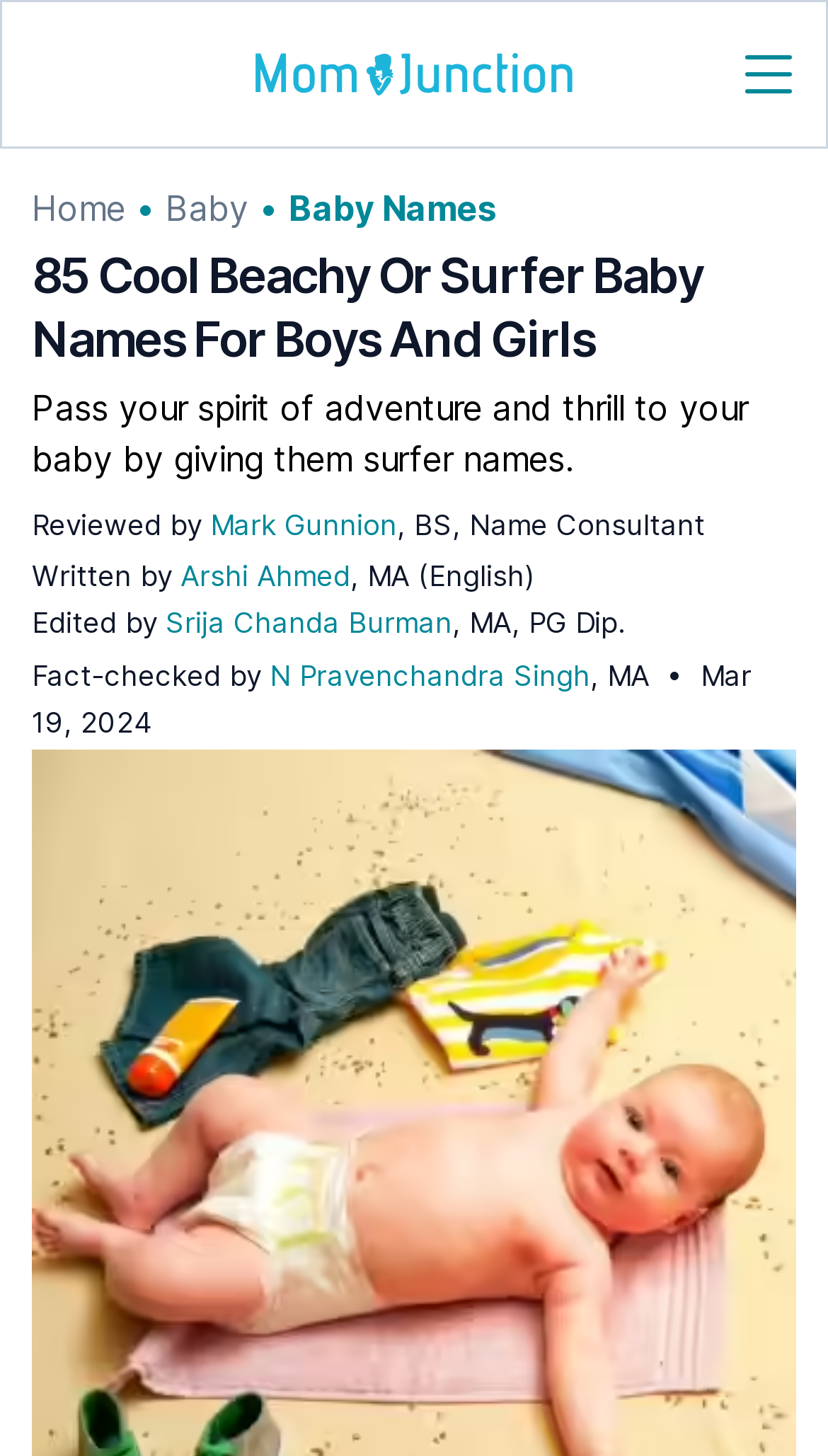Provide the bounding box coordinates for the area that should be clicked to complete the instruction: "Click the MomJunction Logo".

[0.308, 0.036, 0.692, 0.066]